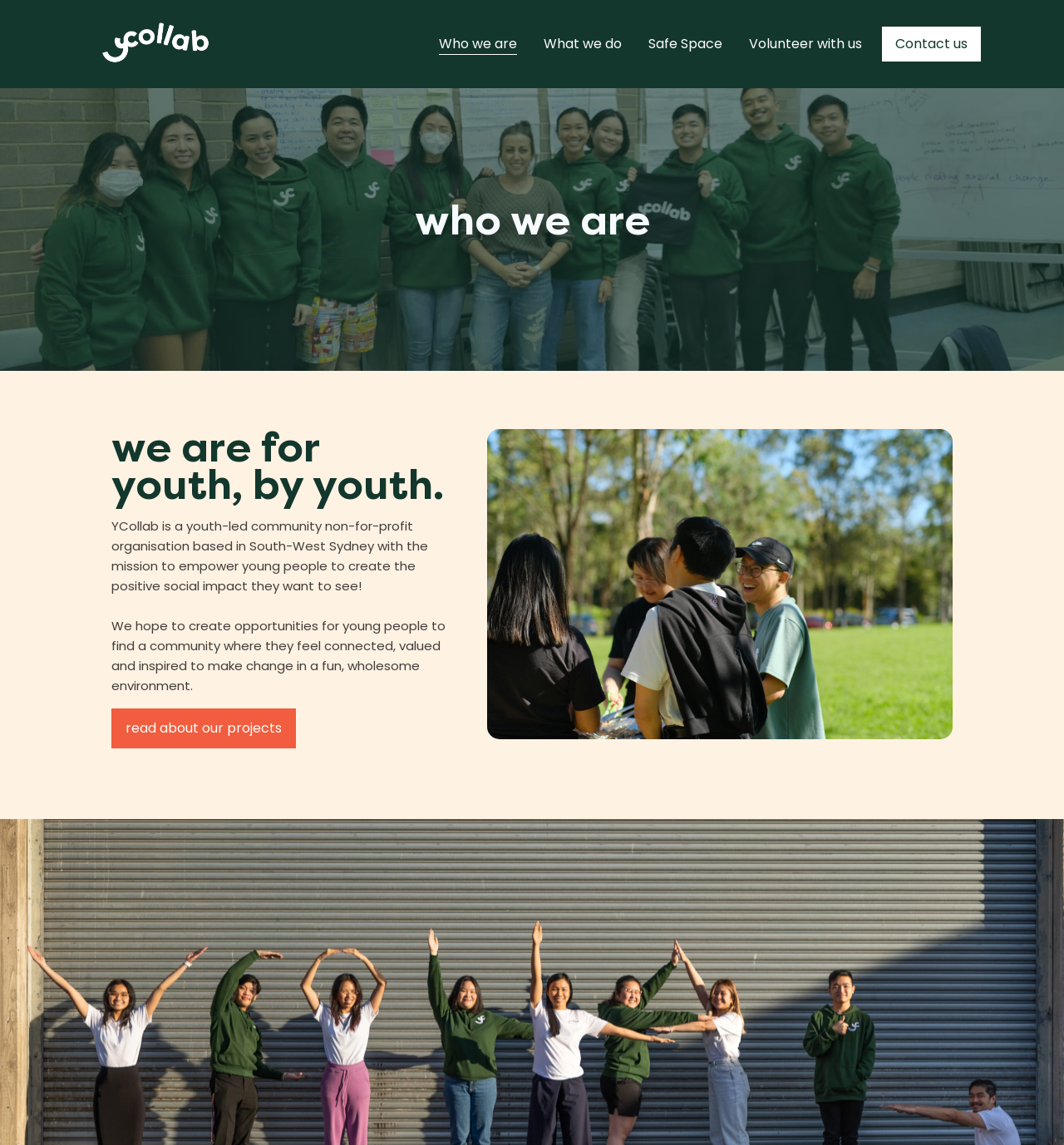Answer the question in a single word or phrase:
What is the location of YCollab?

South-West Sydney